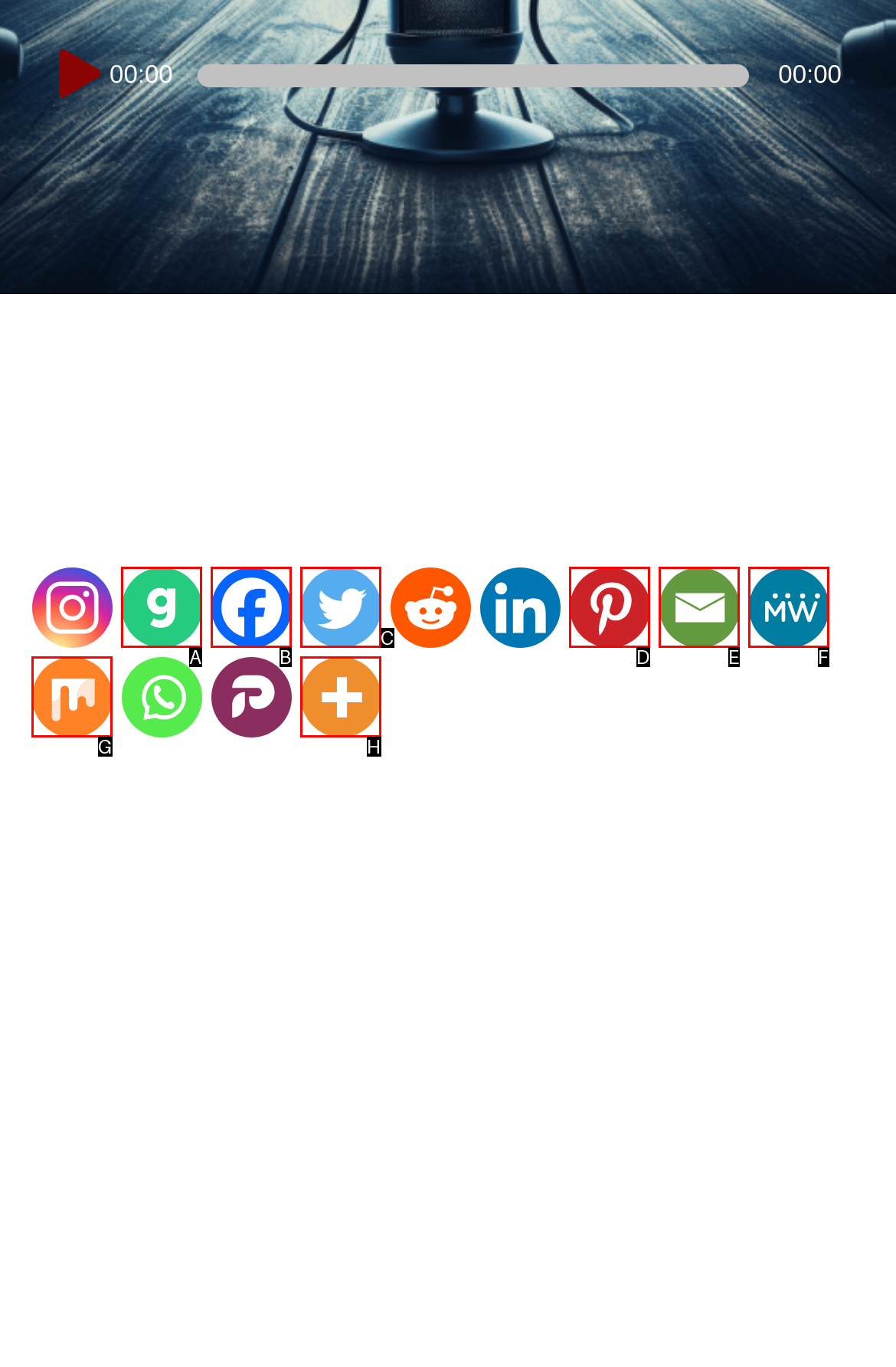Identify the letter of the UI element that fits the description: aria-label="Gab" title="Gab"
Respond with the letter of the option directly.

A